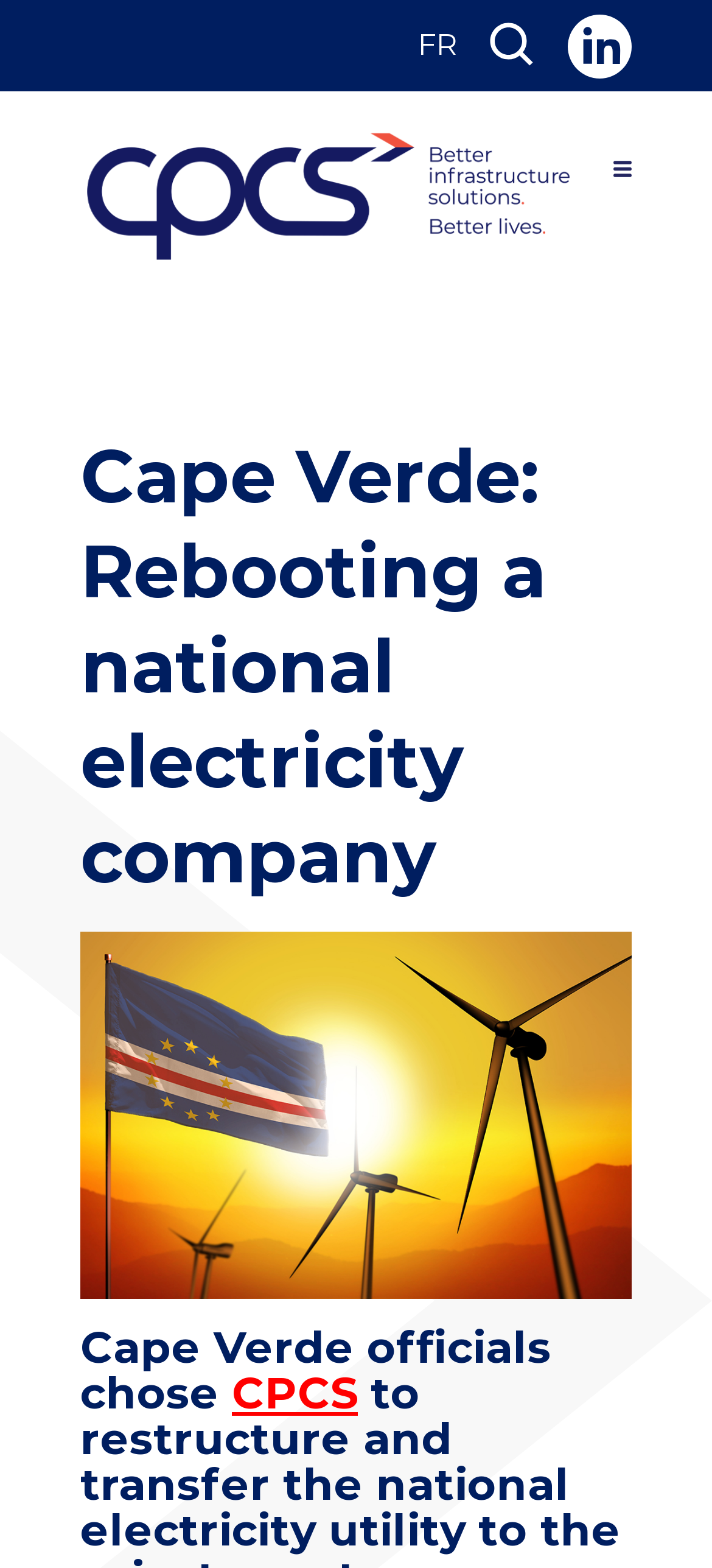Give a detailed account of the webpage.

The webpage is about a project in Cape Verde, where officials are seeking help to restructure and transfer the national electricity utility to the private sector. 

At the top right corner, there are three links: "FR", an empty link, and "Visit us on LinkedIn", accompanied by a LinkedIn icon. 

Below these links, there is a heading that reads "CPCS: Better infrastructure solutions. Better lives." with a corresponding image. This heading is positioned at the top center of the page.

To the right of this heading, there is a hamburger menu icon, which is an image link. 

The main content of the page is headed by "Cape Verde: Rebooting a national electricity company", a title that spans across the top half of the page. 

Below this title, there is a large project image that takes up most of the page's width. 

At the bottom of the page, there is a link to "CPCS" positioned at the center.